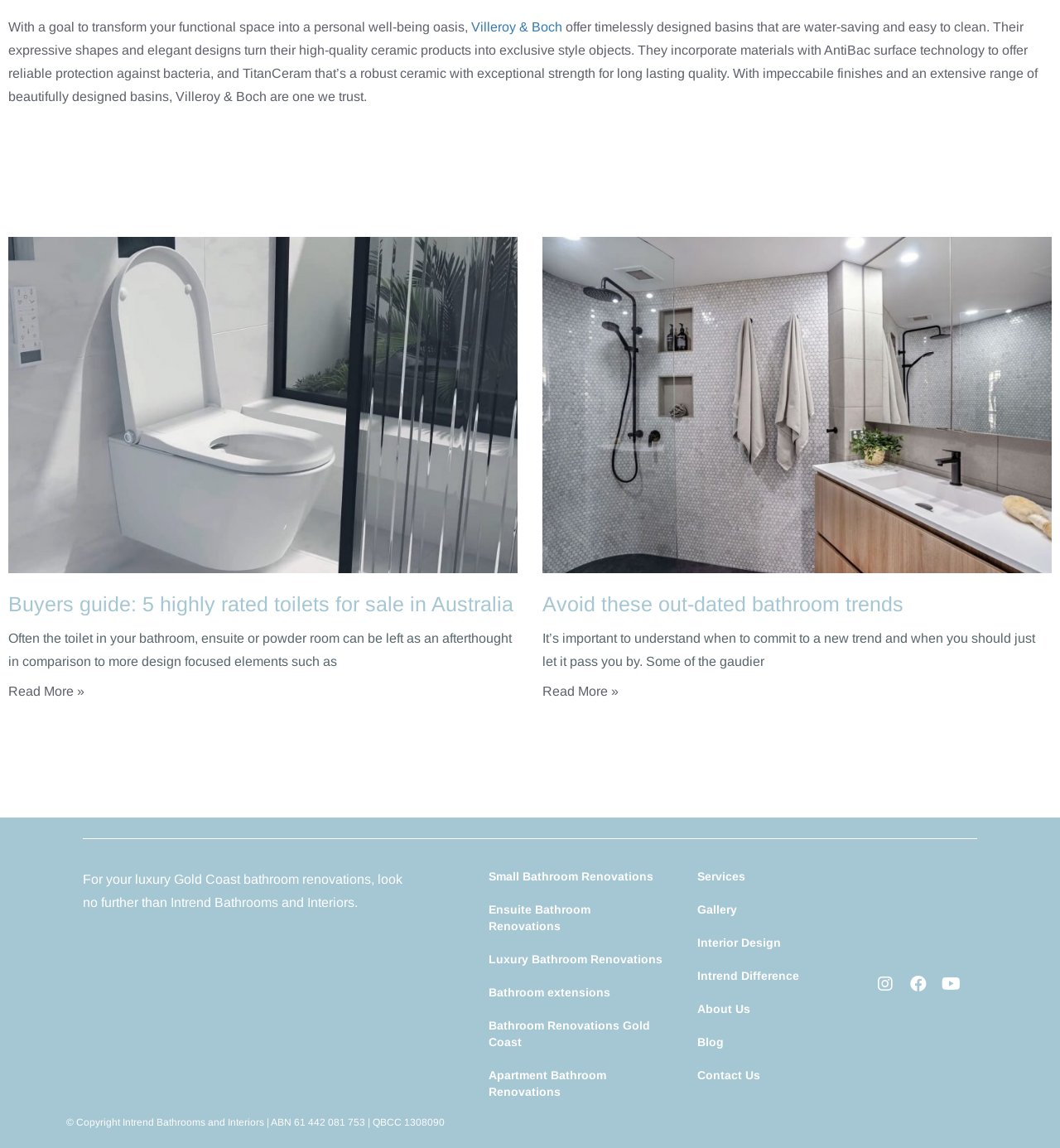Pinpoint the bounding box coordinates of the clickable element to carry out the following instruction: "Follow Intrend Bathrooms and Interiors on Instagram."

[0.819, 0.842, 0.85, 0.871]